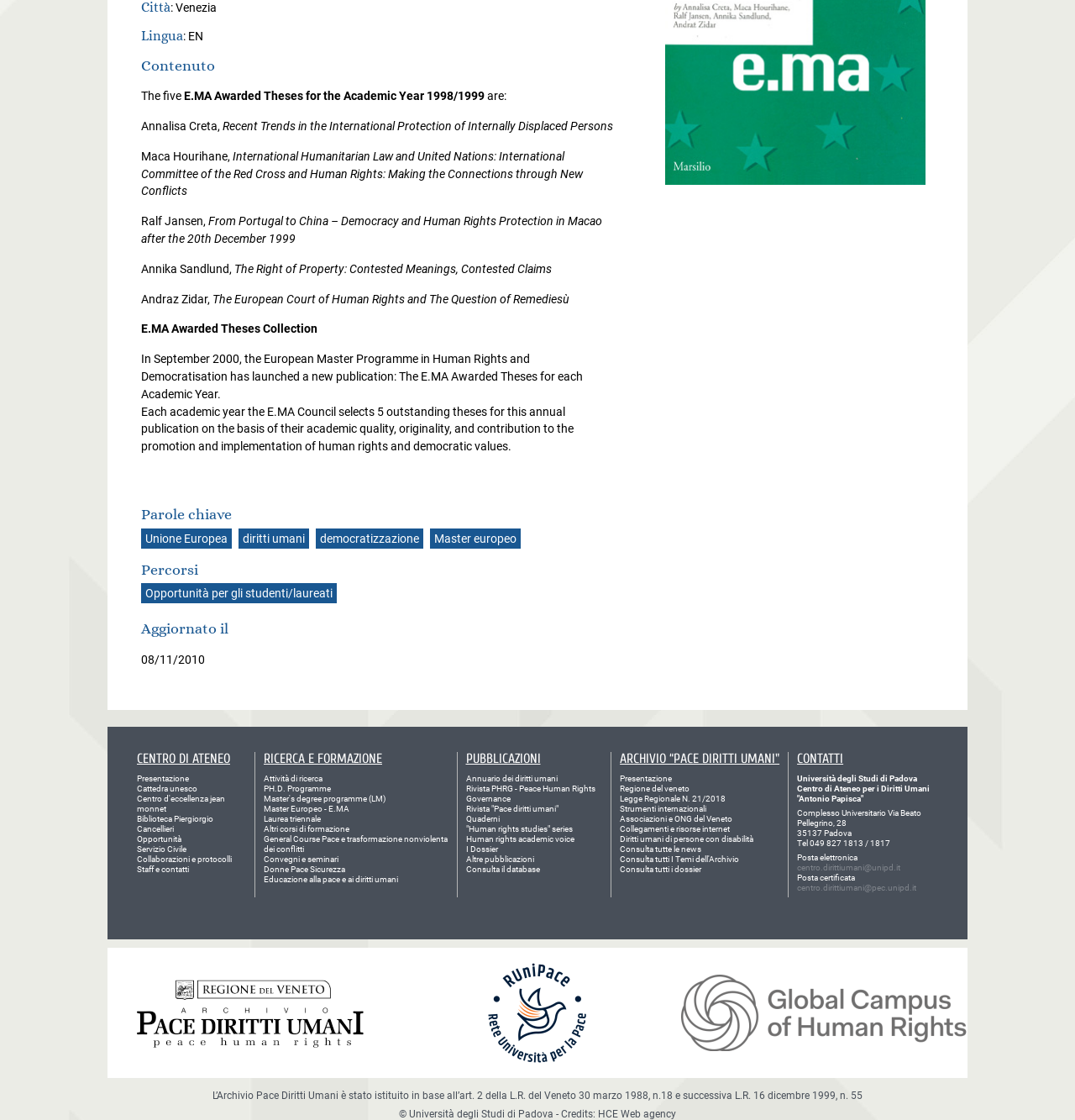Given the description Altri corsi di formazione, predict the bounding box coordinates of the UI element. Ensure the coordinates are in the format (top-left x, top-left y, bottom-right x, bottom-right y) and all values are between 0 and 1.

[0.245, 0.736, 0.325, 0.745]